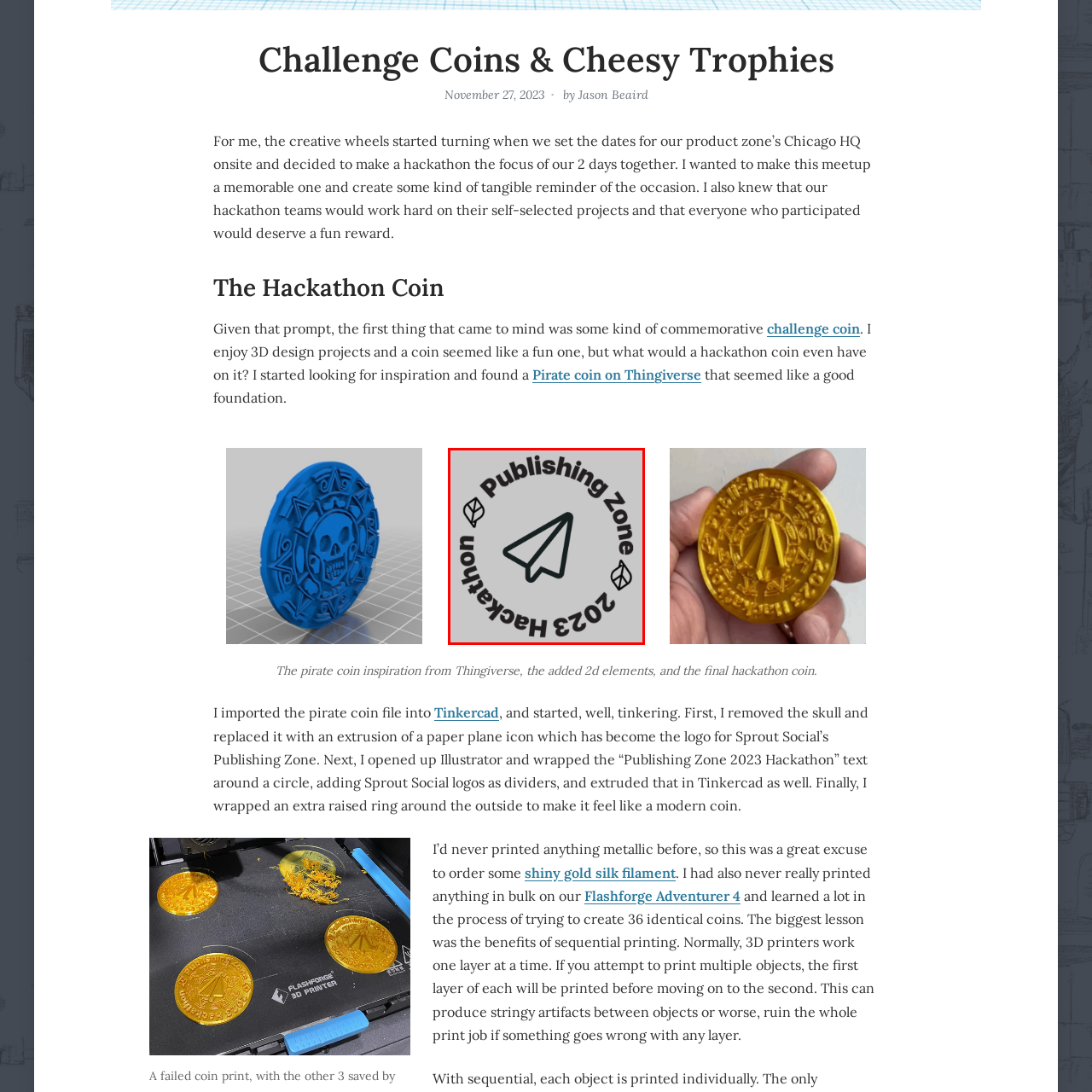Observe the area inside the red box, What does the paper plane graphic represent? Respond with a single word or phrase.

Innovation and creativity